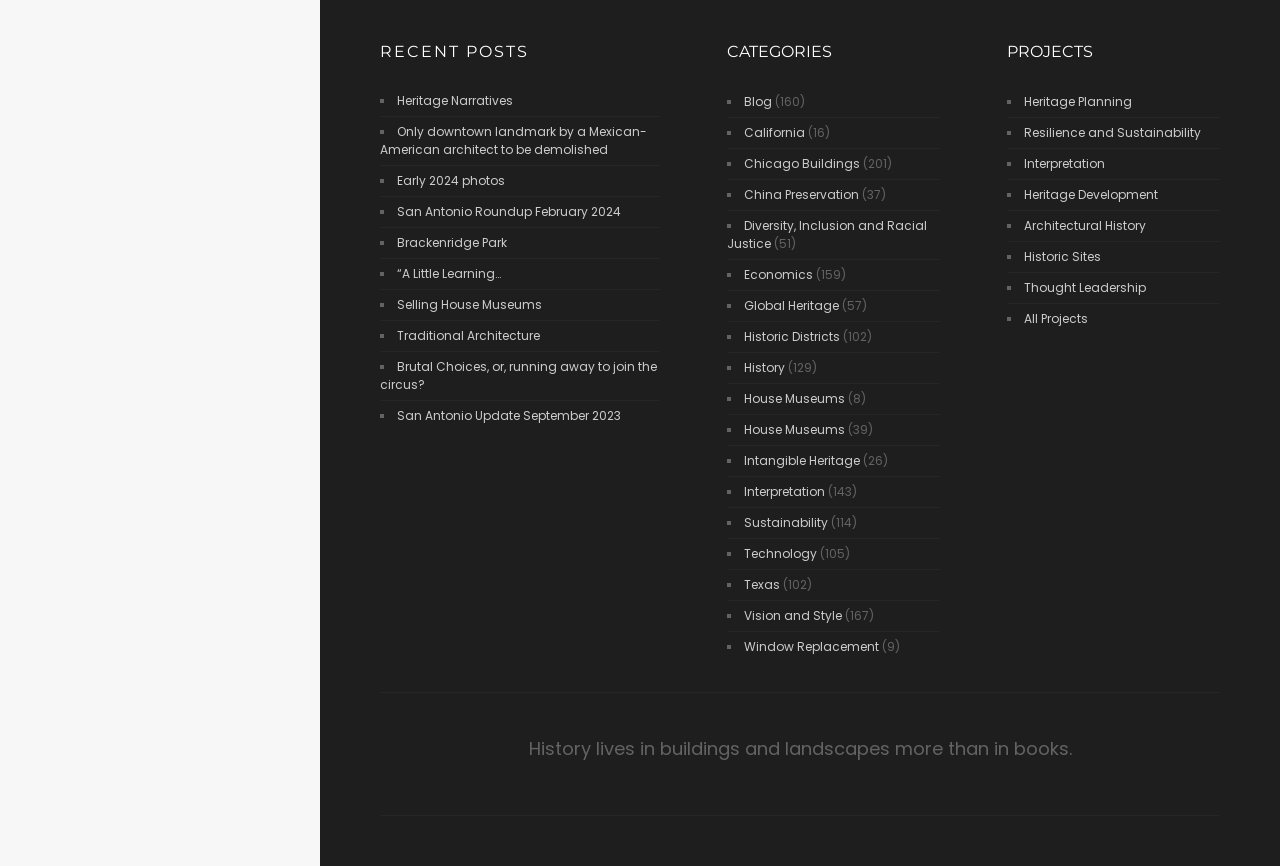Provide a brief response to the question using a single word or phrase: 
What is the title of the first recent post?

Heritage Narratives